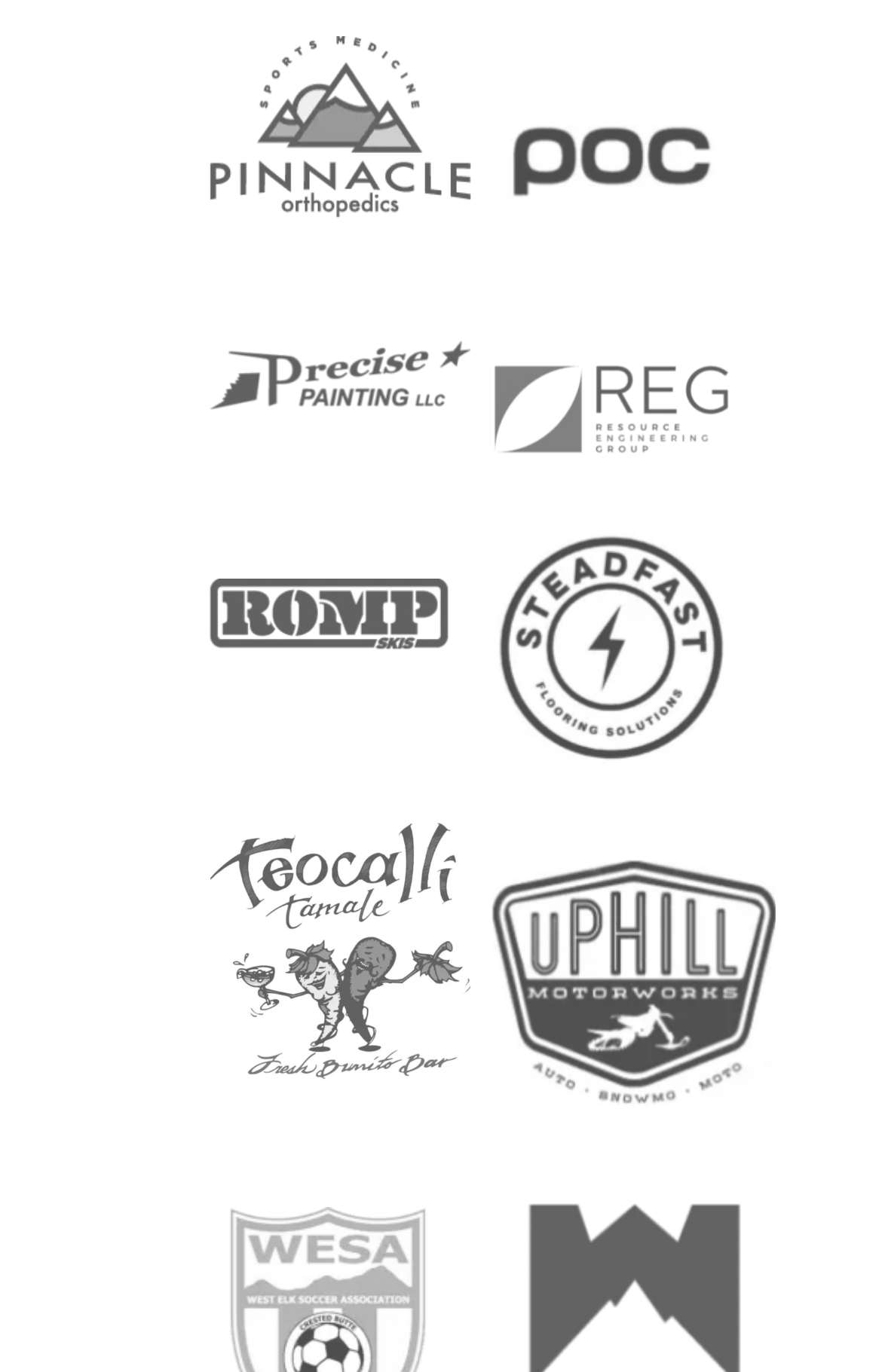How many images are on the webpage?
Look at the screenshot and respond with a single word or phrase.

9